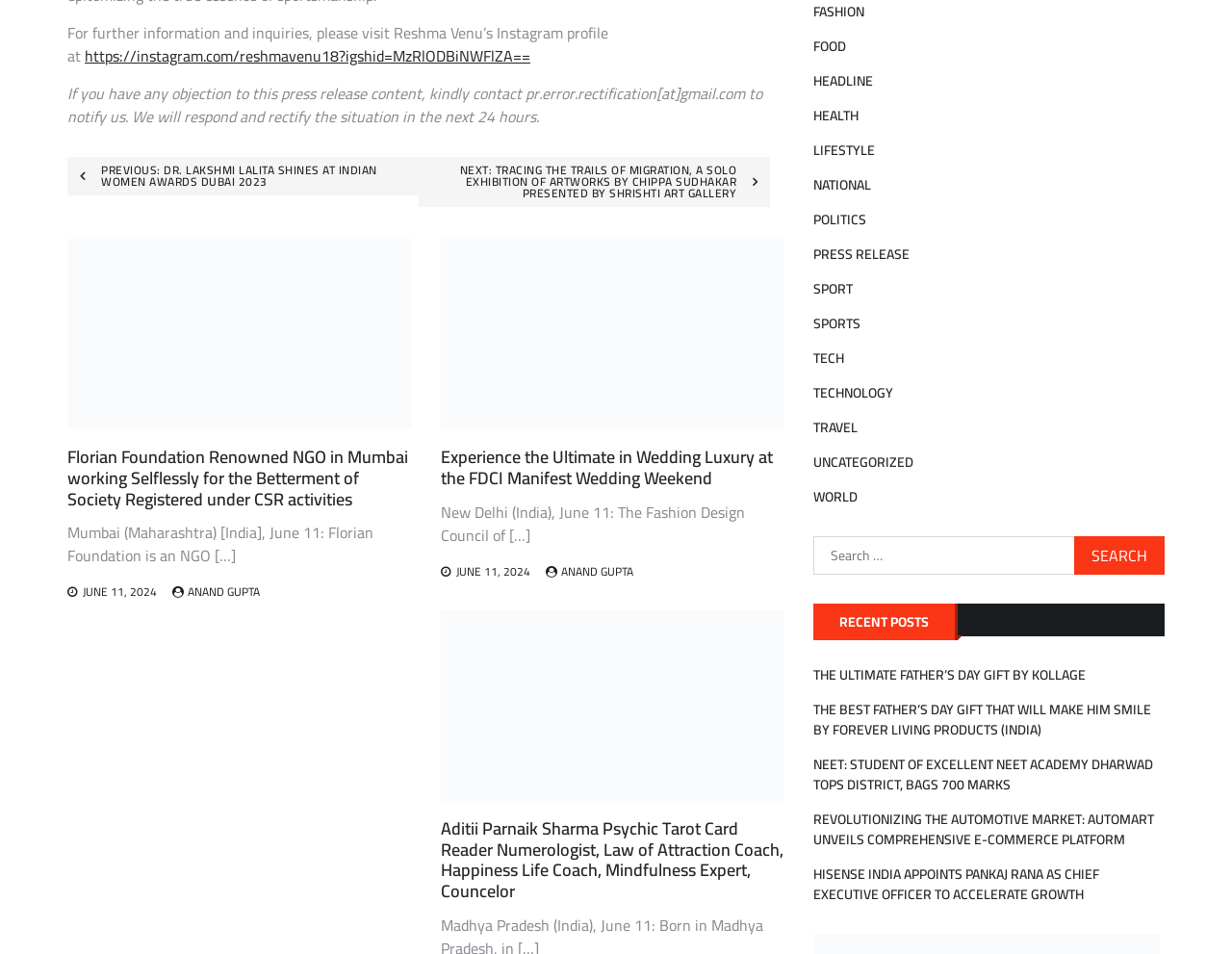Please mark the bounding box coordinates of the area that should be clicked to carry out the instruction: "Read the article about Florian Foundation".

[0.055, 0.469, 0.334, 0.534]